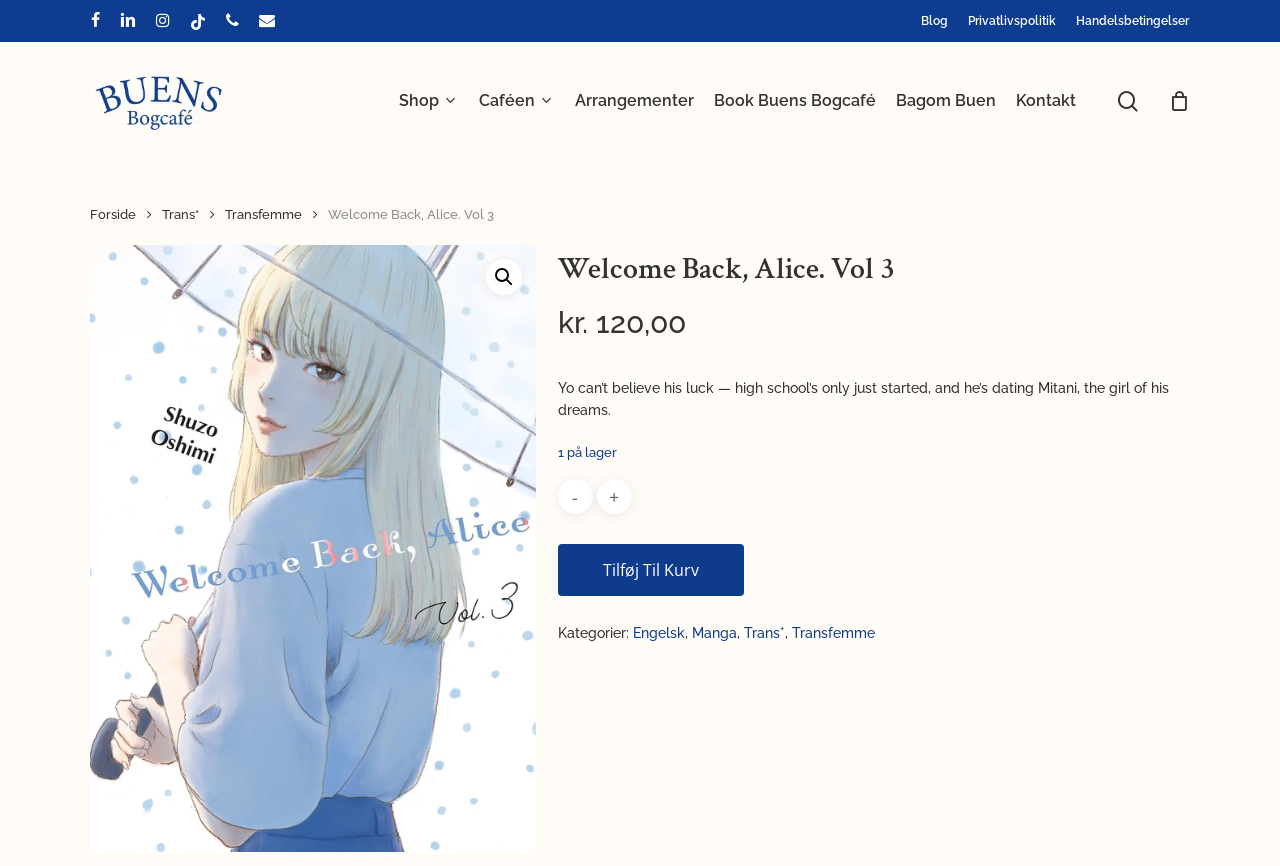Please identify the bounding box coordinates of the element's region that needs to be clicked to fulfill the following instruction: "Go to the blog". The bounding box coordinates should consist of four float numbers between 0 and 1, i.e., [left, top, right, bottom].

[0.72, 0.012, 0.741, 0.037]